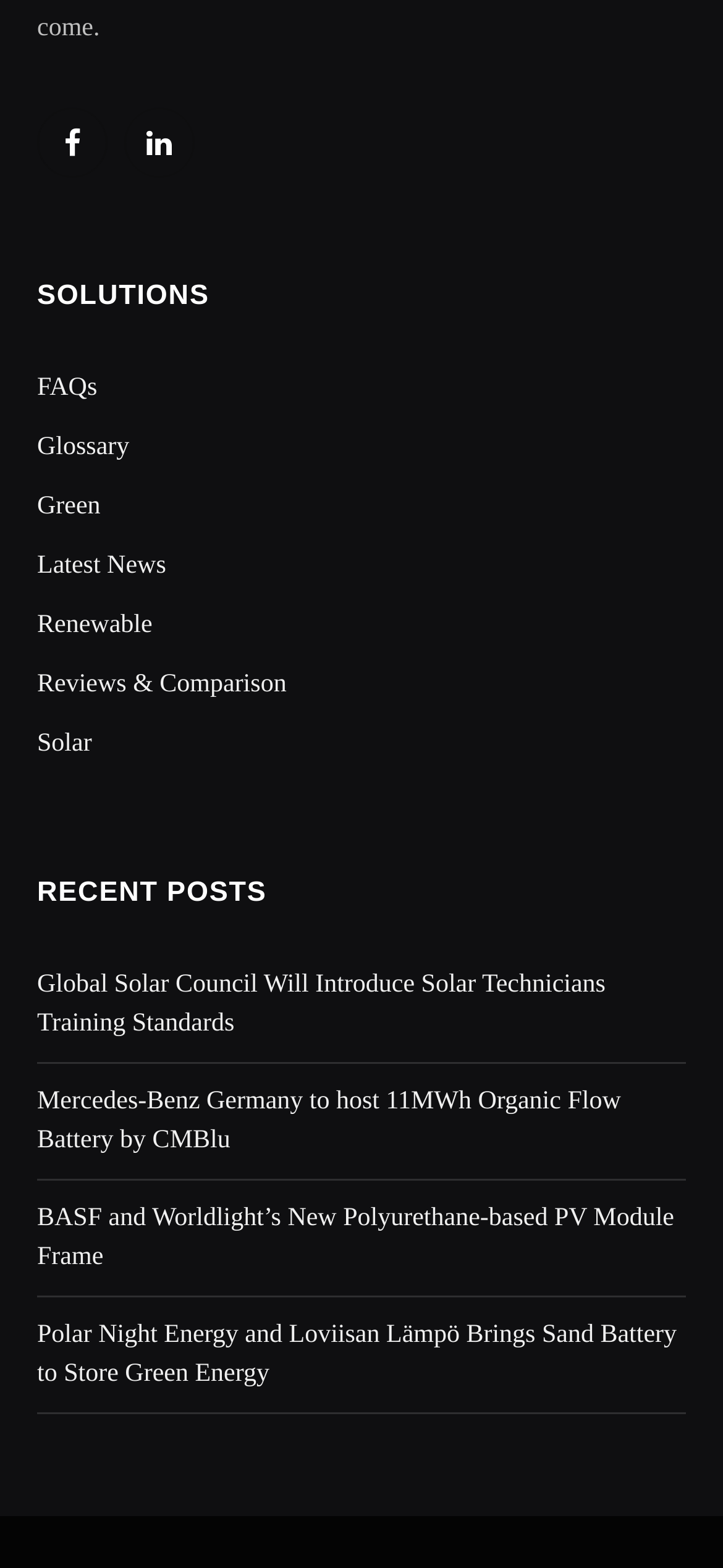Indicate the bounding box coordinates of the element that needs to be clicked to satisfy the following instruction: "View Facebook page". The coordinates should be four float numbers between 0 and 1, i.e., [left, top, right, bottom].

[0.051, 0.069, 0.149, 0.114]